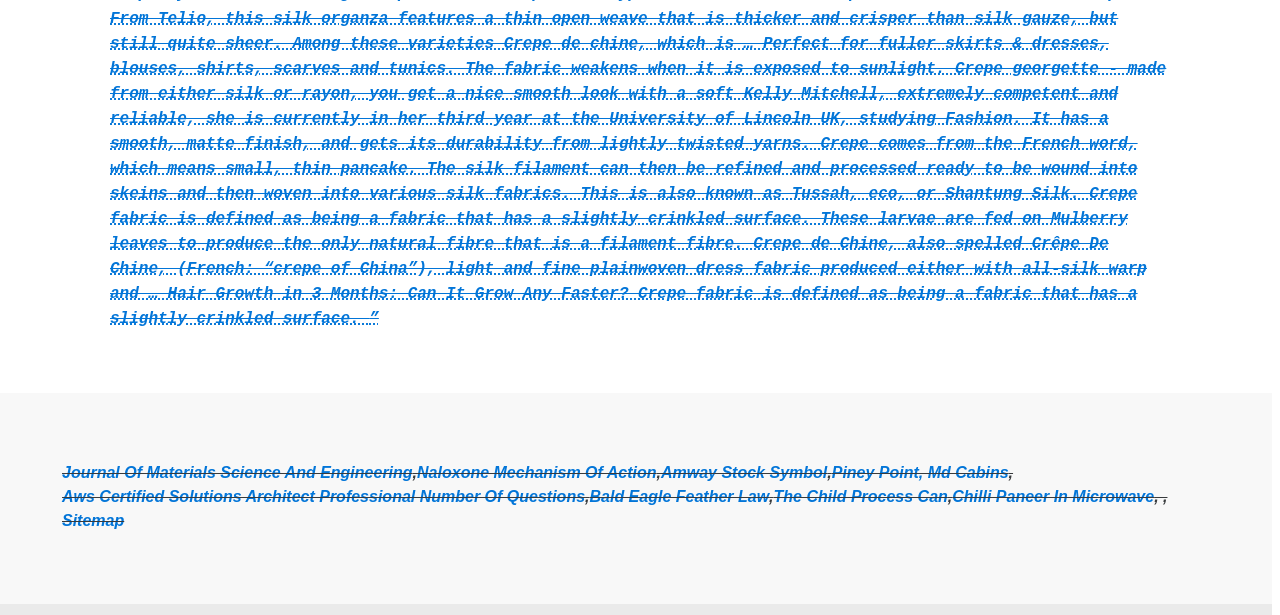Can you find the bounding box coordinates for the element to click on to achieve the instruction: "Visit Journal Of Materials Science And Engineering"?

[0.048, 0.75, 0.322, 0.789]